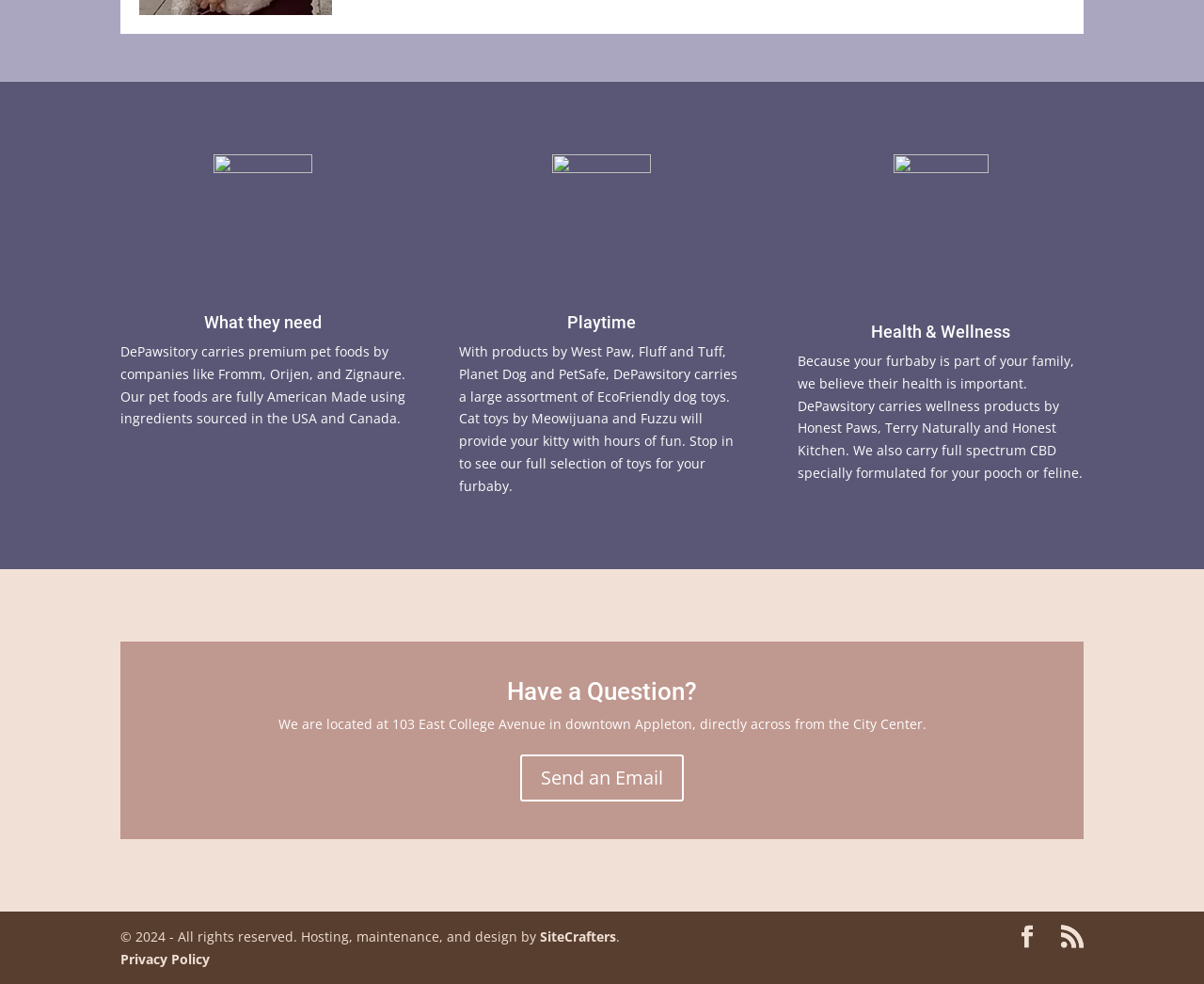Find the bounding box of the UI element described as follows: "Send an Email".

[0.432, 0.767, 0.568, 0.814]